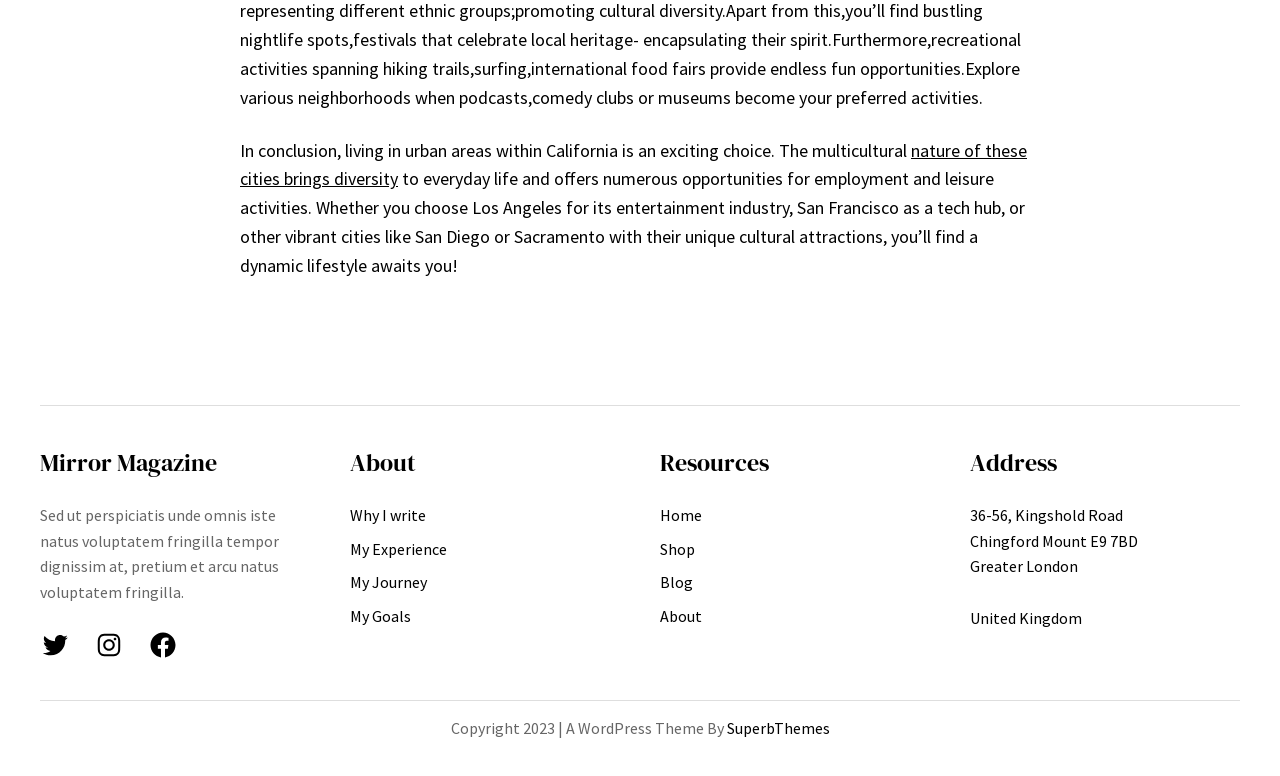Identify the bounding box coordinates for the UI element that matches this description: "Why I write".

[0.273, 0.648, 0.333, 0.681]